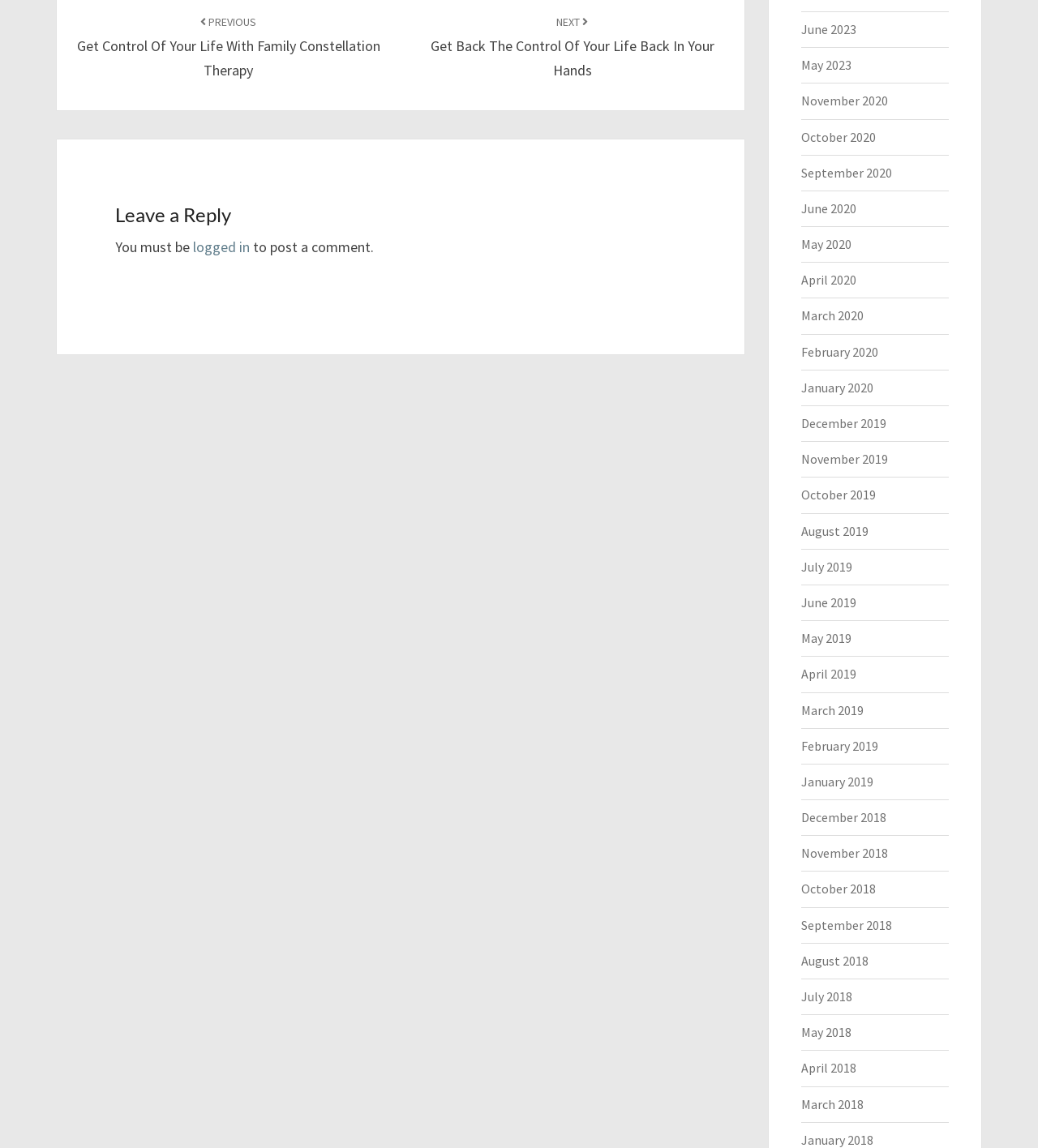Please reply to the following question with a single word or a short phrase:
What are the navigation links at the top?

Previous and Next